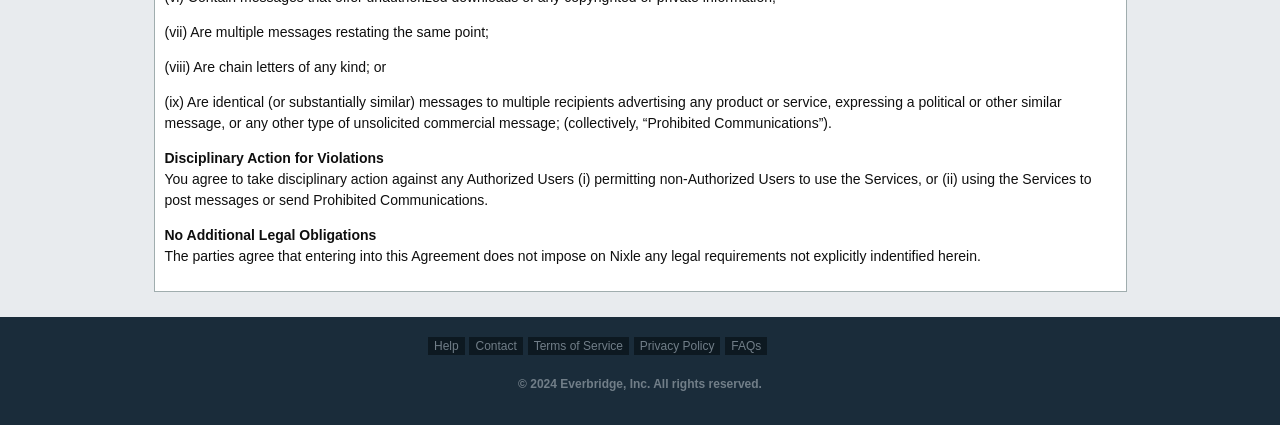Answer the question with a single word or phrase: 
What options are available for help?

Help, Contact, FAQs